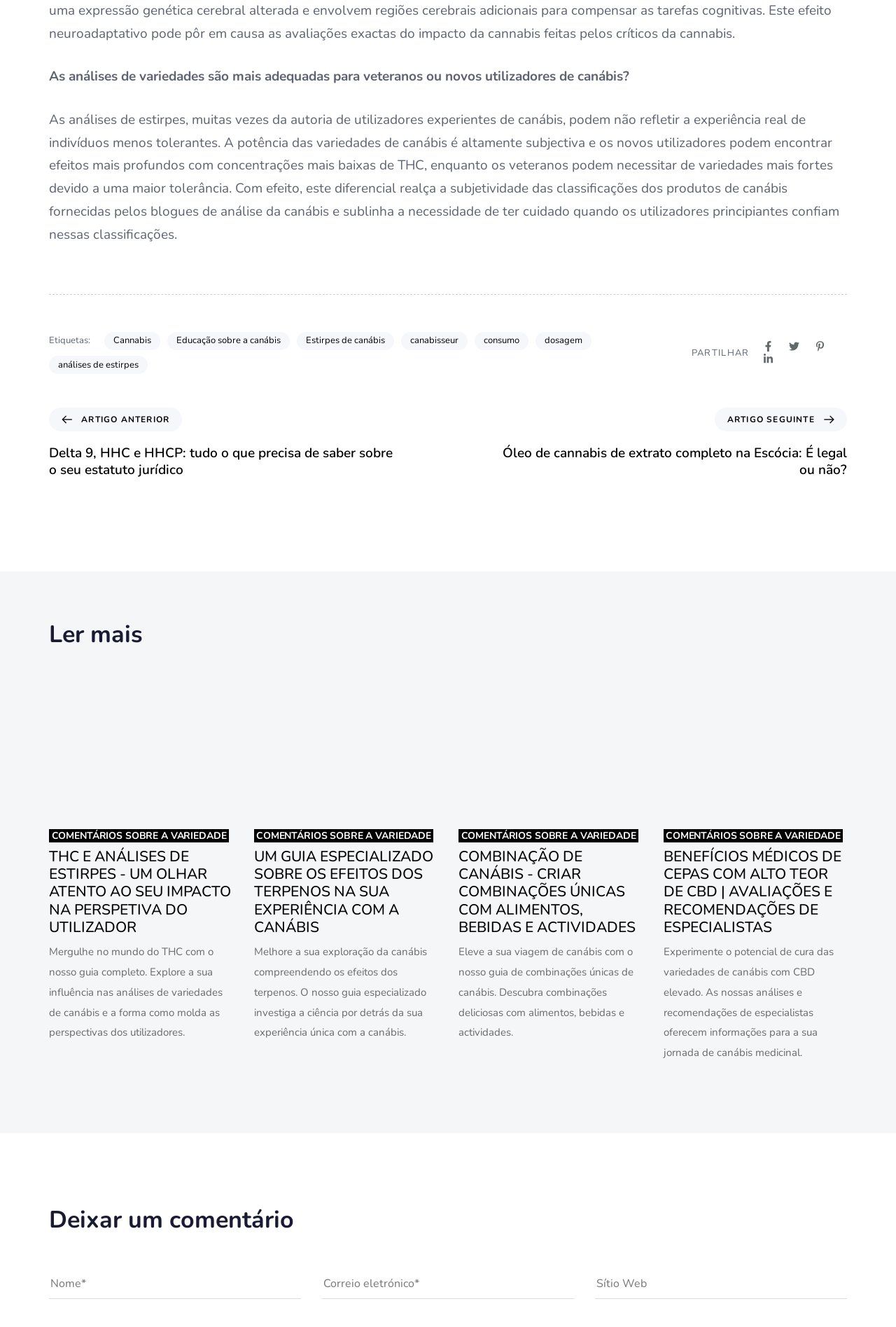Locate the bounding box coordinates of the item that should be clicked to fulfill the instruction: "Read the article 'THC E ANÁLISES DE ESTIRPES - UM OLHAR ATENTO AO SEU IMPACTO NA PERSPETIVA DO UTILIZADOR'".

[0.055, 0.639, 0.26, 0.705]